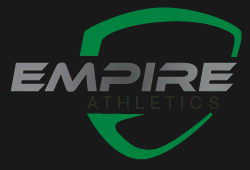Please answer the following query using a single word or phrase: 
What does the shield-like outline convey?

strength and energy